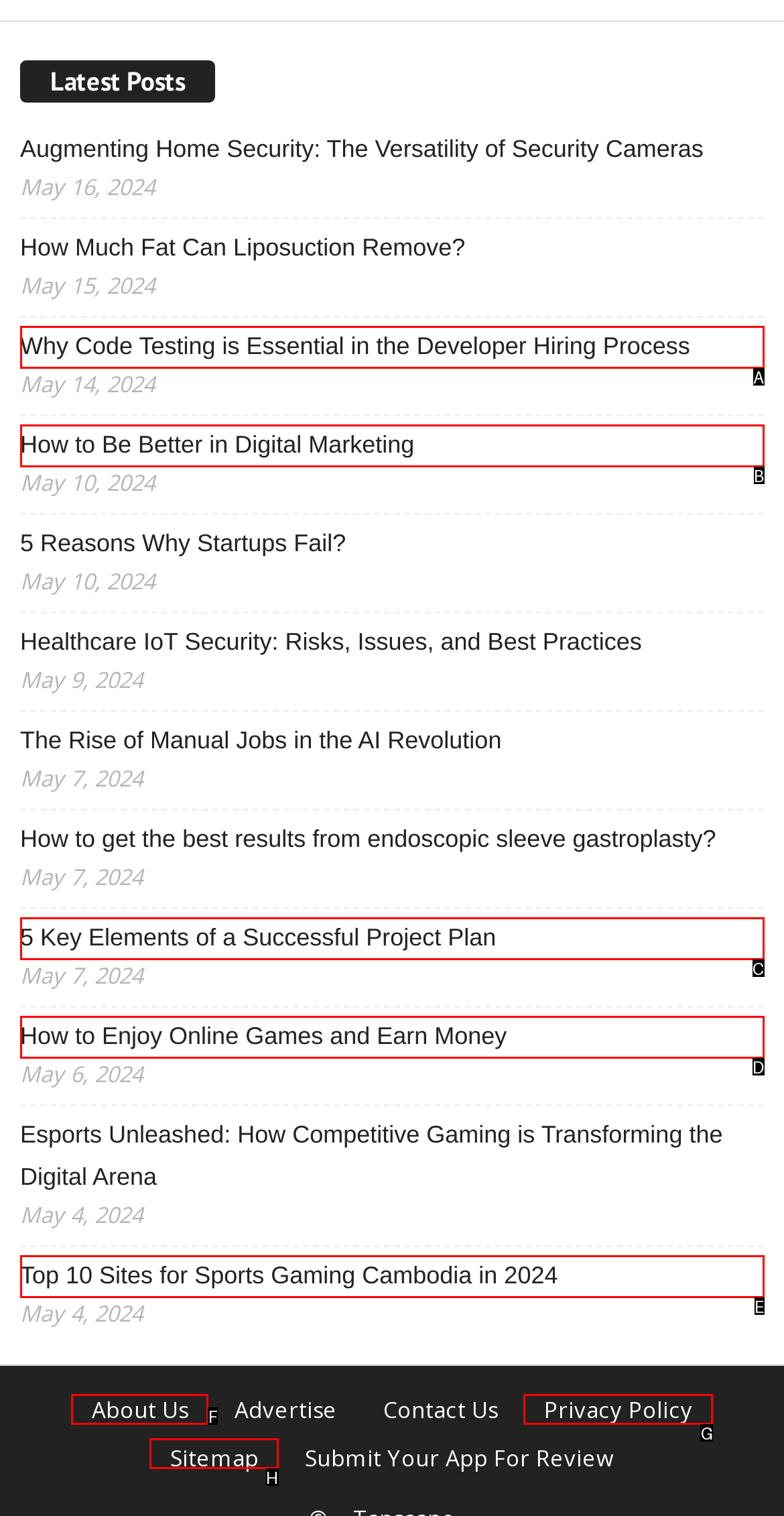Select the right option to accomplish this task: View the sitemap. Reply with the letter corresponding to the correct UI element.

H